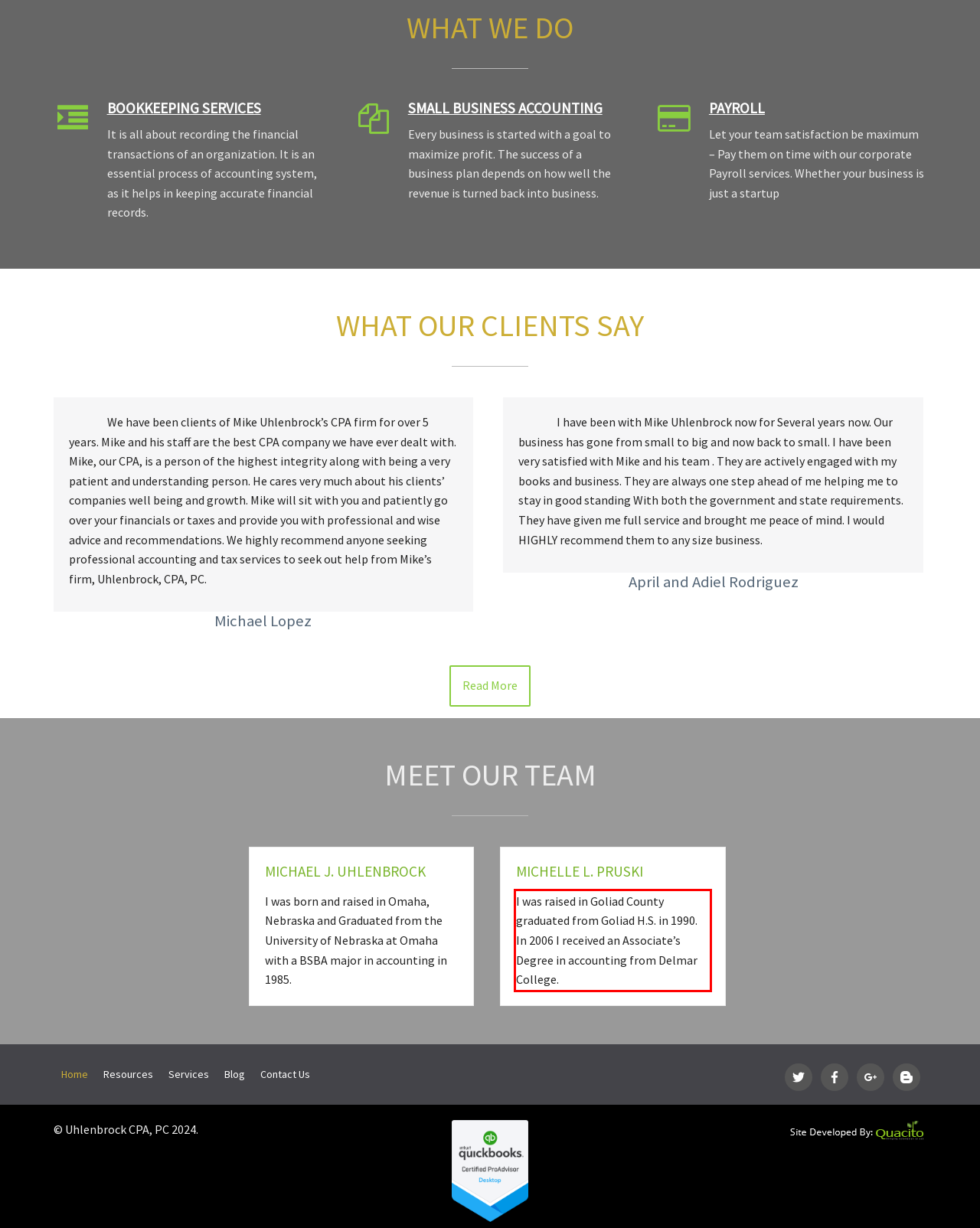Given a webpage screenshot, locate the red bounding box and extract the text content found inside it.

I was raised in Goliad County graduated from Goliad H.S. in 1990. In 2006 I received an Associate’s Degree in accounting from Delmar College.